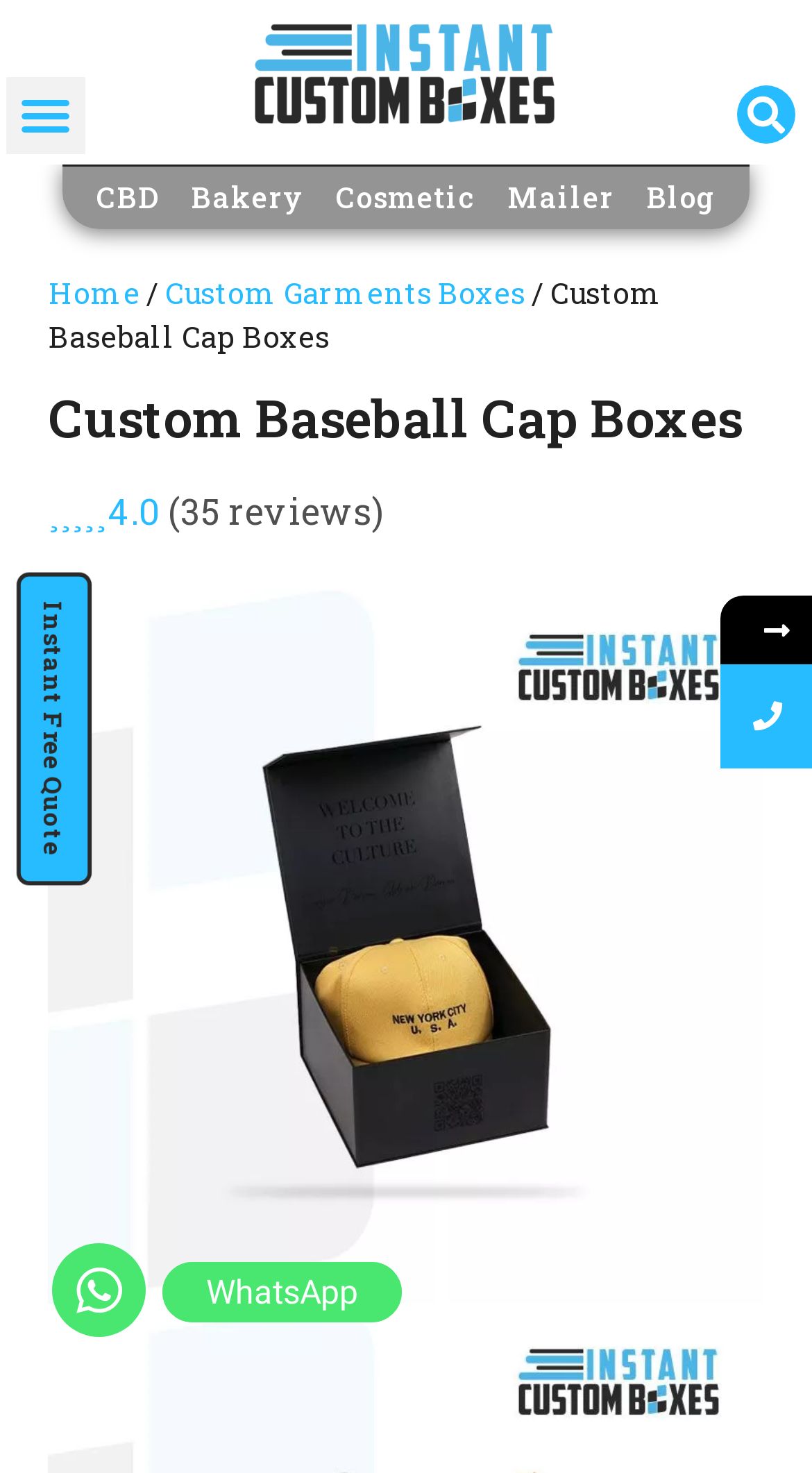What is the rating of the product?
Answer the question with as much detail as possible.

I found the text '(35 reviews)' next to the heading 'Custom Baseball Cap Boxes', which suggests that the product has 35 reviews.